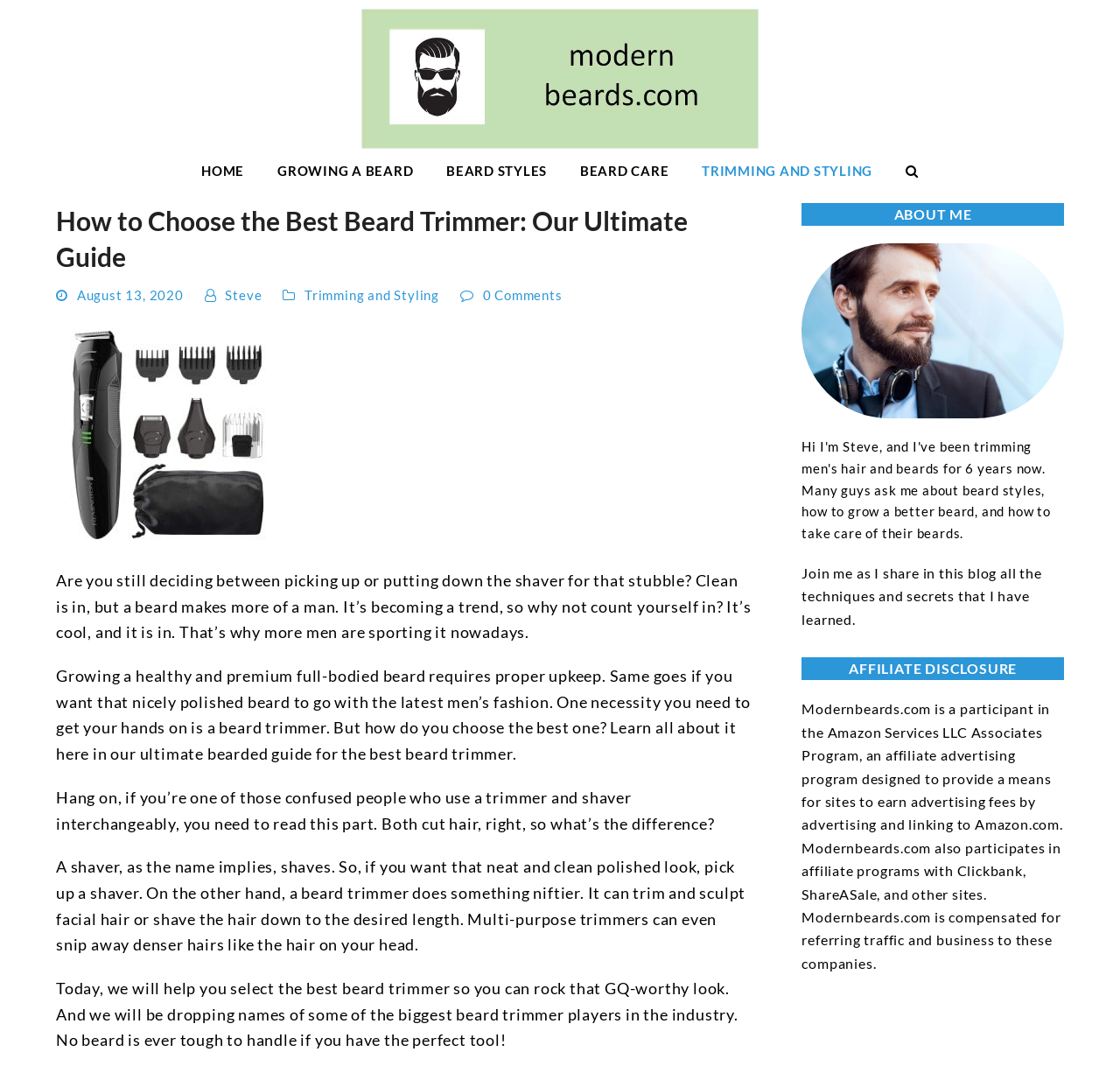Determine the bounding box coordinates of the region that needs to be clicked to achieve the task: "Learn about 'TRIMMING AND STYLING'".

[0.272, 0.264, 0.392, 0.278]